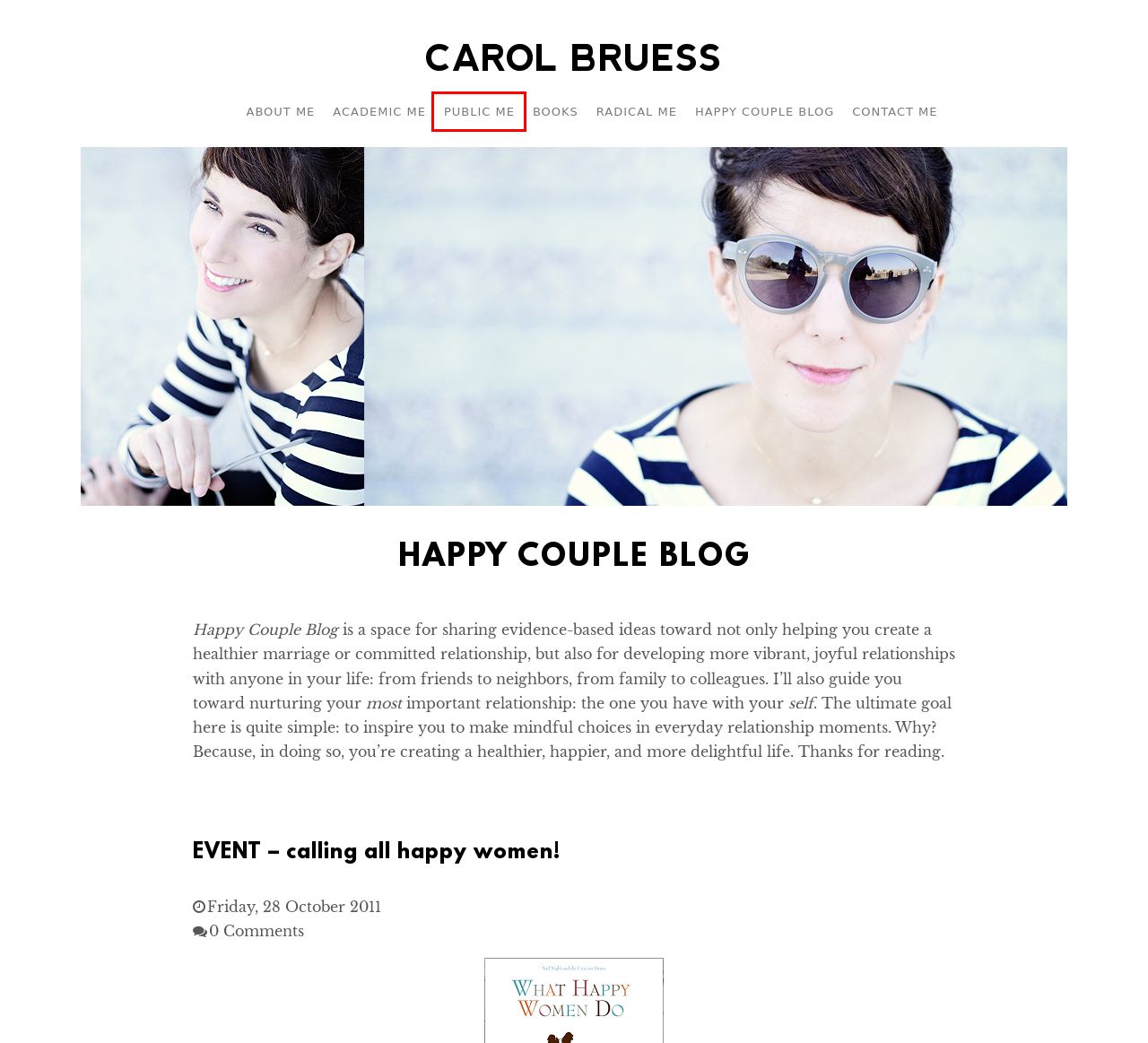Analyze the given webpage screenshot and identify the UI element within the red bounding box. Select the webpage description that best matches what you expect the new webpage to look like after clicking the element. Here are the candidates:
A. Radical Me | Carol Bruess
B. Carol Bruess
C. Academic Me | Carol Bruess
D. Pella Hosting Website Solutions
E. Books | Carol Bruess
F. About Me | Carol Bruess
G. Public Me | Carol Bruess
H. Contact Me | Carol Bruess

G